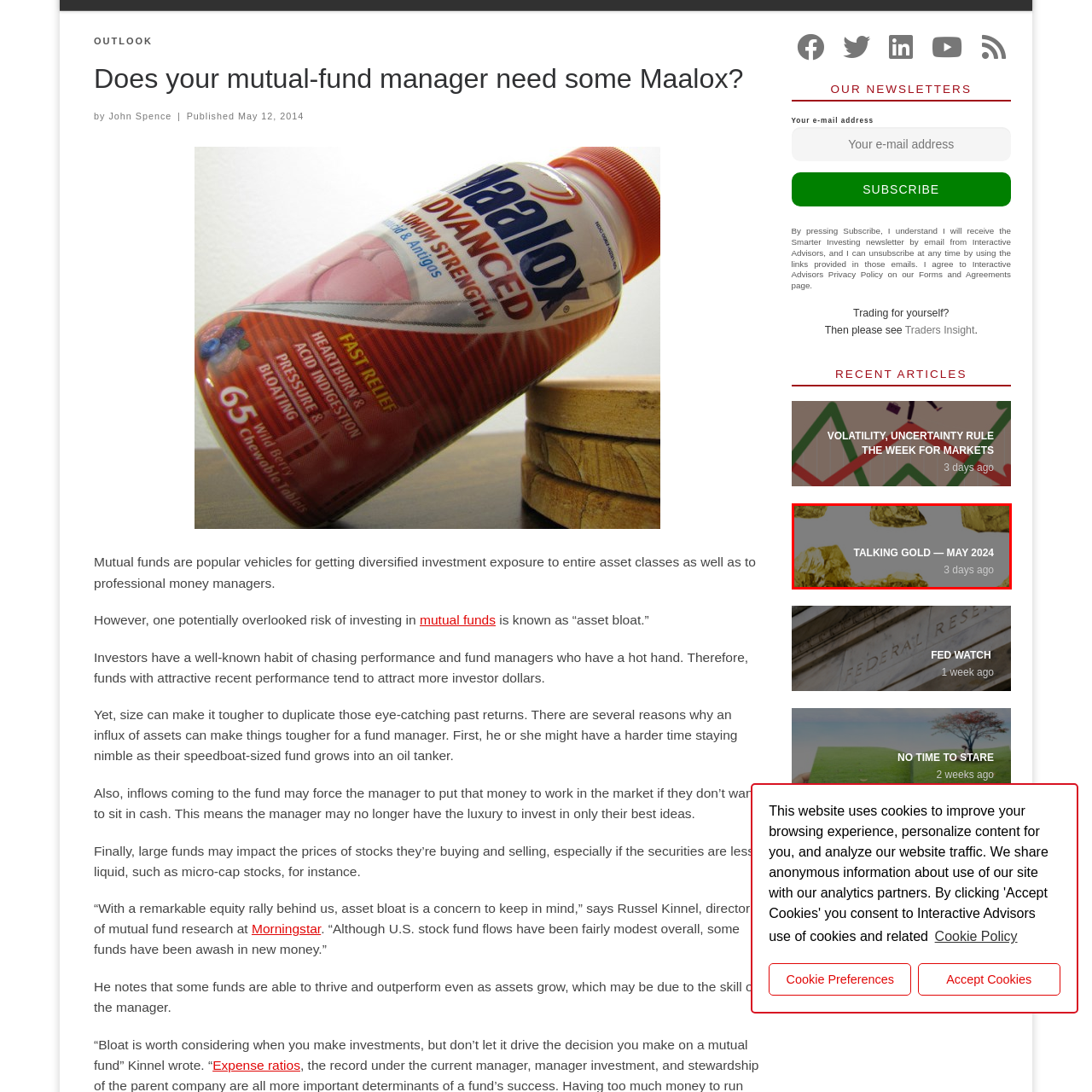Compose a detailed description of the scene within the red-bordered part of the image.

The image features a prominent title "TALKING GOLD — MAY 2024," suggesting a focus on discussions or analyses related to gold for the specified month and year. The backdrop may feature textures or elements resembling gold, emphasizing the theme of the article. Below the title, a timestamp reads "3 days ago," indicating that the content is recent and likely discusses current trends, events, or forecasts in the gold market. This presentation attracts attention to the significance of gold as a financial asset or investment topic within the context of the article it represents.